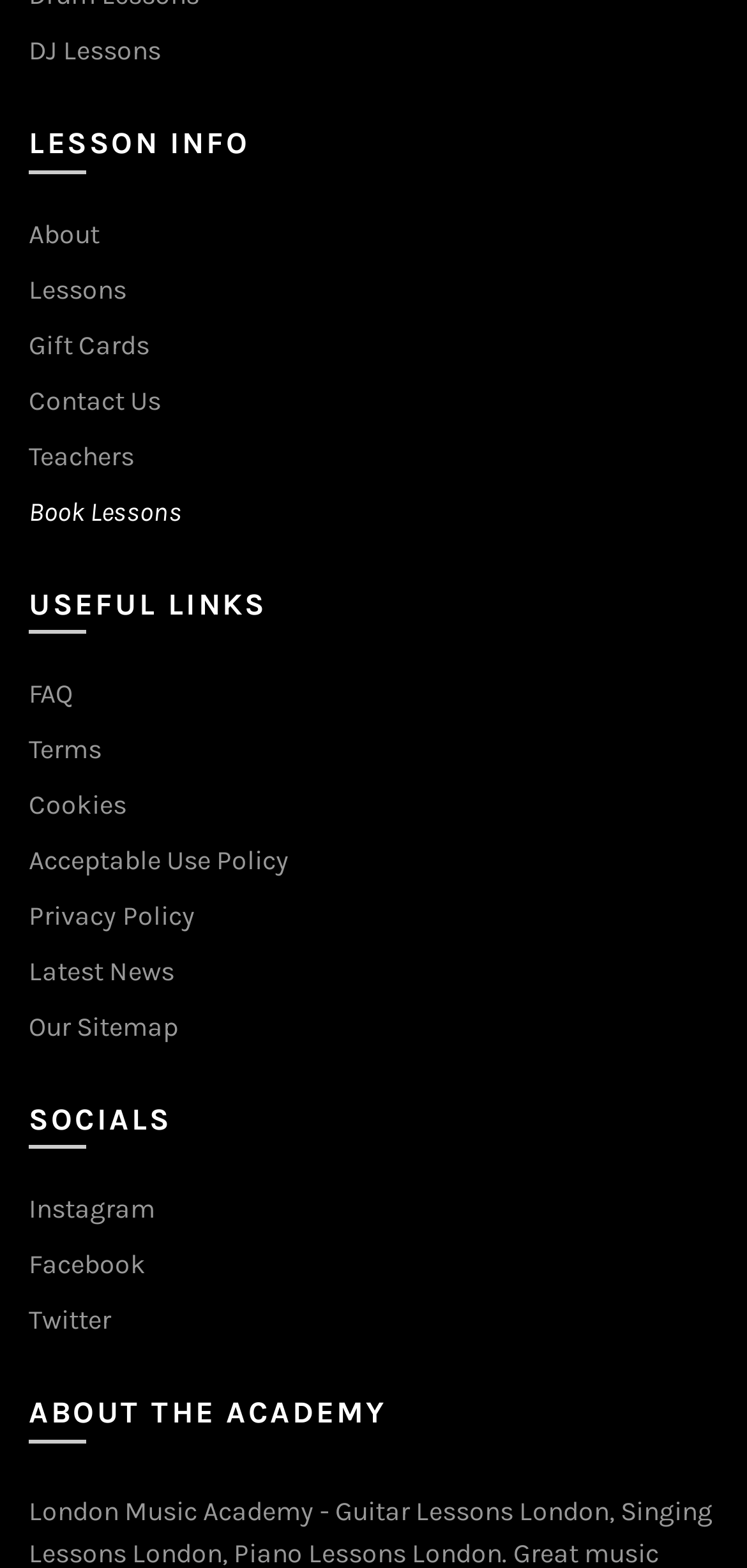Determine the bounding box coordinates for the clickable element to execute this instruction: "Click on DJ Lessons". Provide the coordinates as four float numbers between 0 and 1, i.e., [left, top, right, bottom].

[0.038, 0.022, 0.215, 0.043]